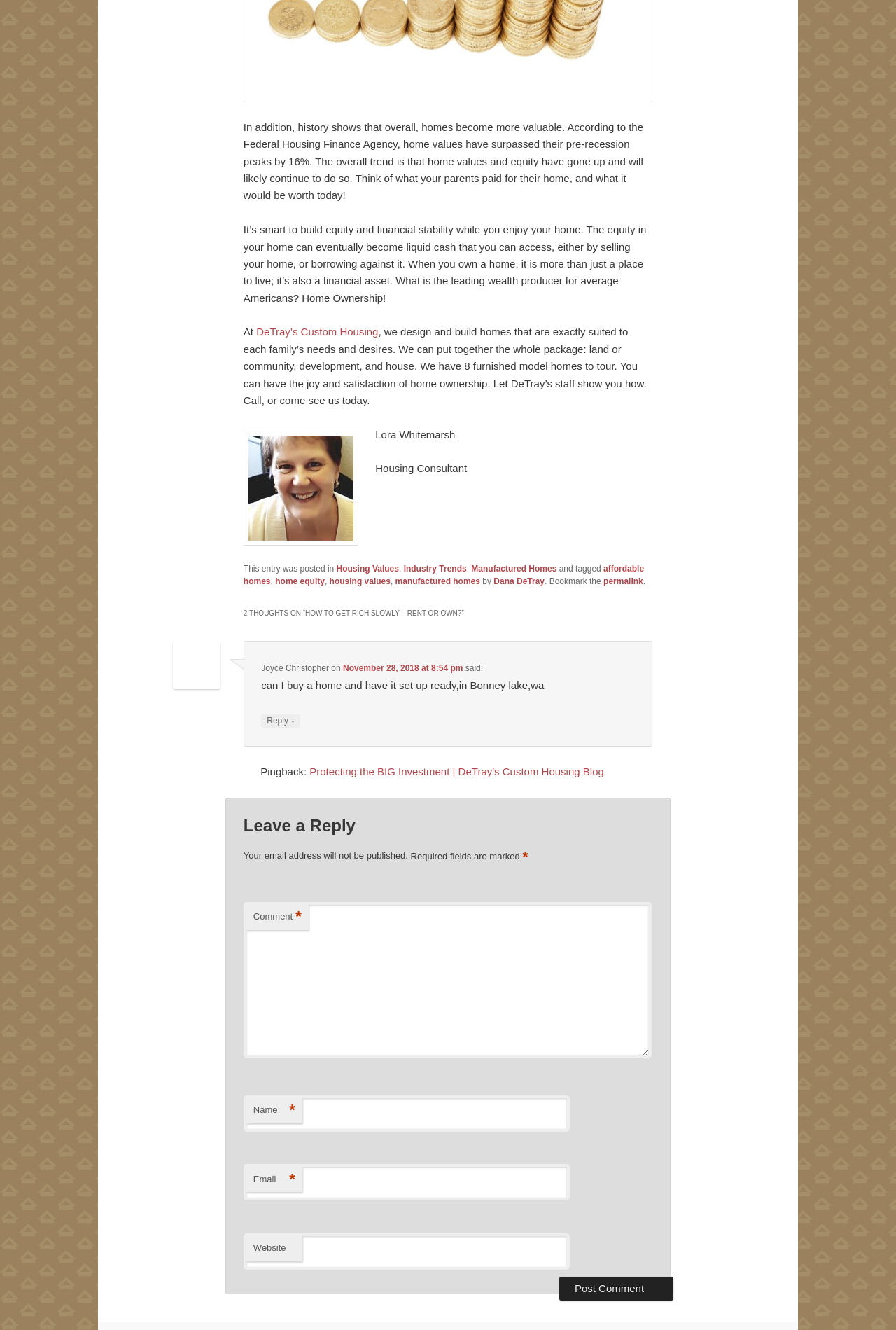Please specify the bounding box coordinates of the clickable section necessary to execute the following command: "Read the article 'How to stay productive in business during a crisis'".

None